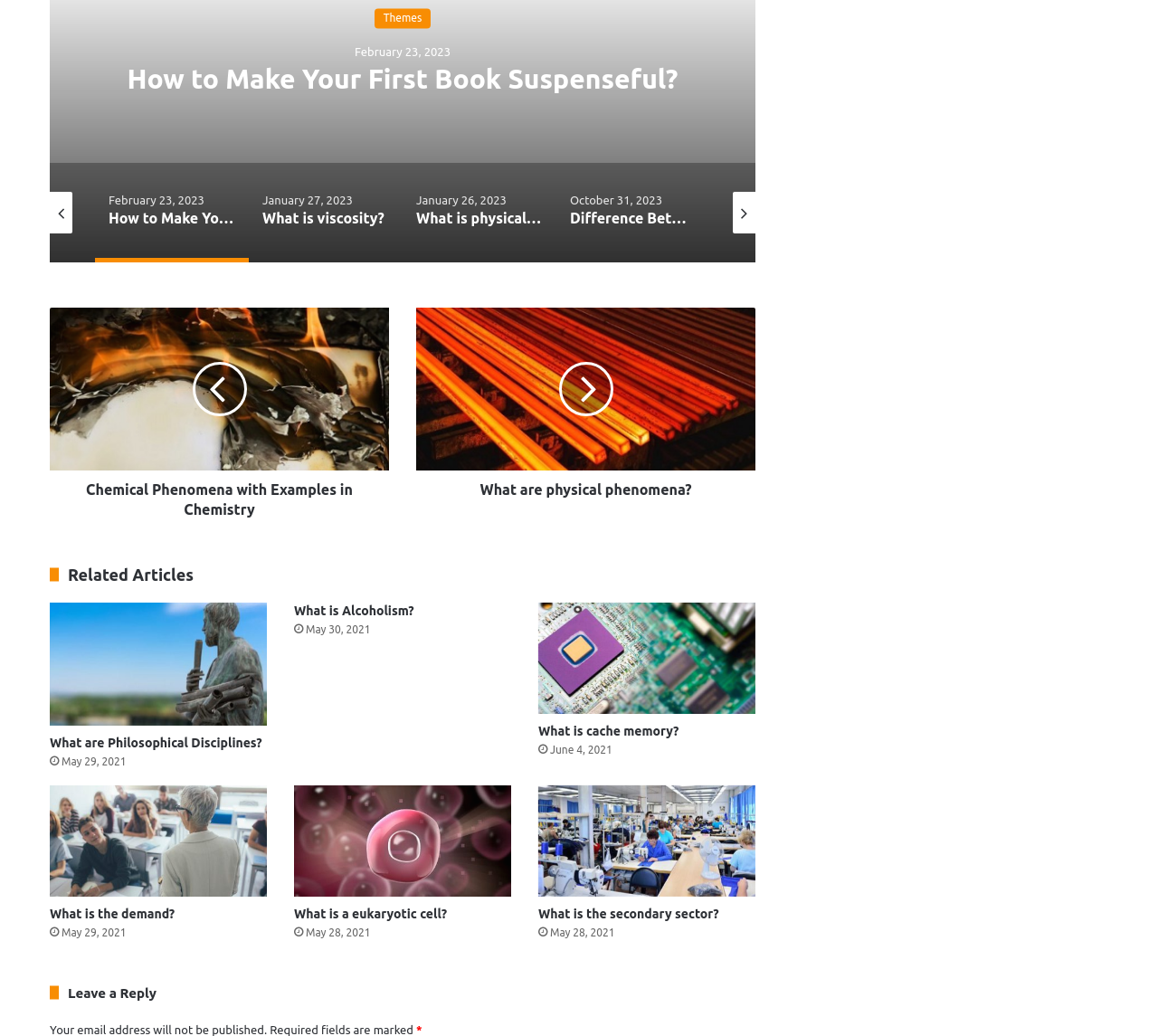Locate the bounding box coordinates of the area to click to fulfill this instruction: "Click on the 'What are Philosophical Disciplines?' link". The bounding box should be presented as four float numbers between 0 and 1, in the order [left, top, right, bottom].

[0.043, 0.582, 0.23, 0.7]